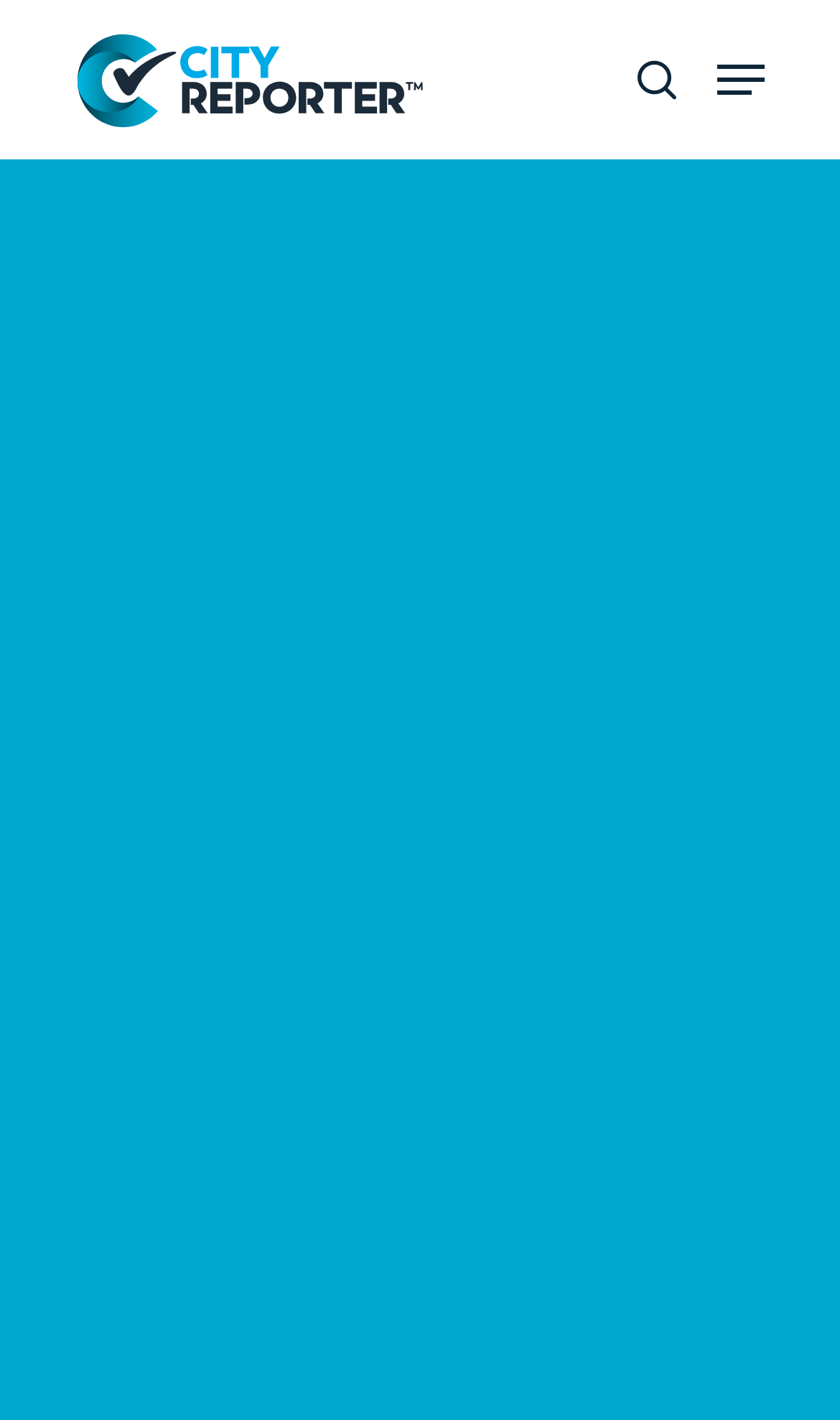Describe all the visual and textual components of the webpage comprehensively.

This webpage is about editing a location's required inspections in CityReporter Web. At the top left, there is a search bar with a placeholder text "Search" and a hint "Hit enter to search or ESC to close". To the right of the search bar, there are three links: "CityReporter Software" with an accompanying image, an empty link, and a navigation menu link that expands to reveal several options, including "Home", "Help", "Inspection Tutorials", "Location Tutorials", and the current page "How To Edit a Location’s Required Inspection…".

Below the navigation menu, there is a main content area with a heading "How To Edit a Location’s Required Inspections In CityReporter Web". The content explains that users can edit required inspections on their mobile devices, but it can also be done from the web to ensure all elements required are inspected. There is a link to "edit Required Inspections on their mobile devices" within the text.

To the right of the main content area, there are several links organized into categories. The categories include "Company" with links to "About Us", "Exec Team", and "Careers"; "Industries" with links to "Planning & Development", "Facilities", and "Public Works"; "Solutions" with links to "MuniPro Suite", "Inspection & Maintenance Management", and "Timesheet Management"; "Resources" with links to "Awards", "Success Stories", and "Webinars"; and "Contact Us". There are also two social media links and a "Login USA" link at the bottom right.